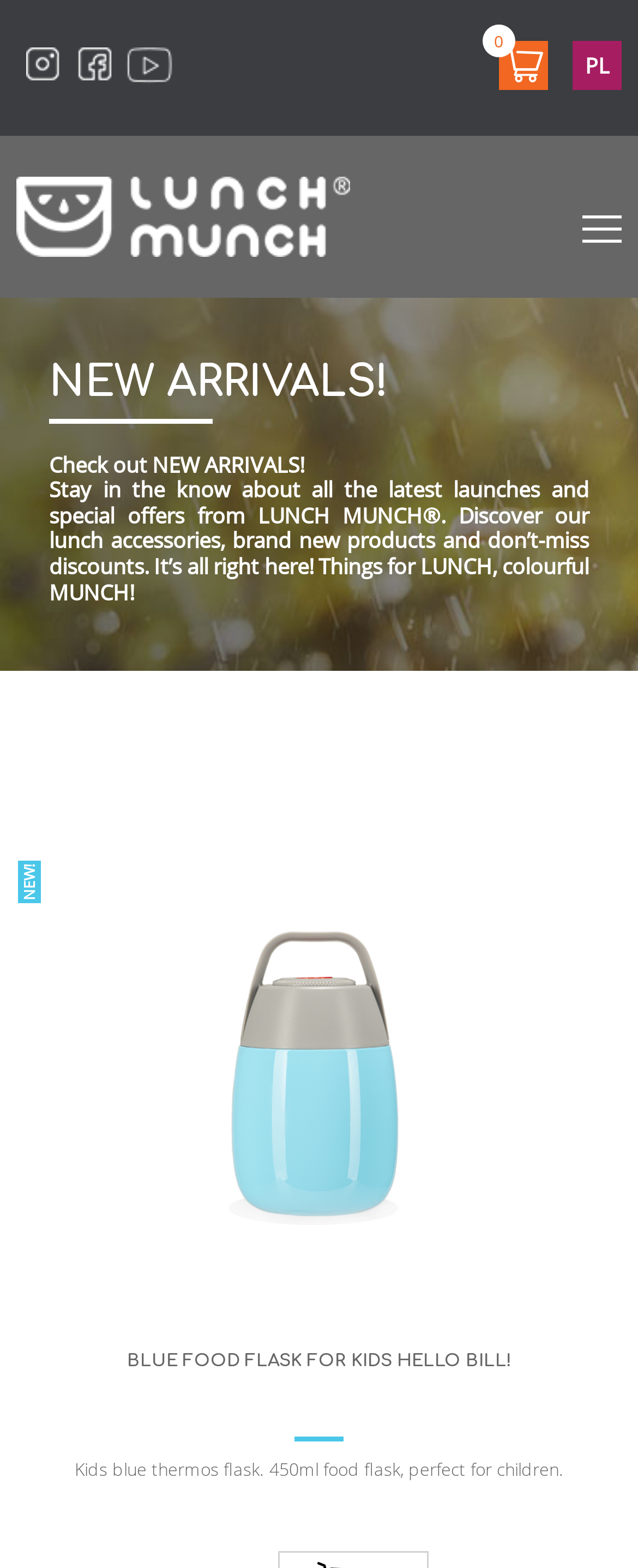Answer this question in one word or a short phrase: How many links are there at the top of the webpage?

3